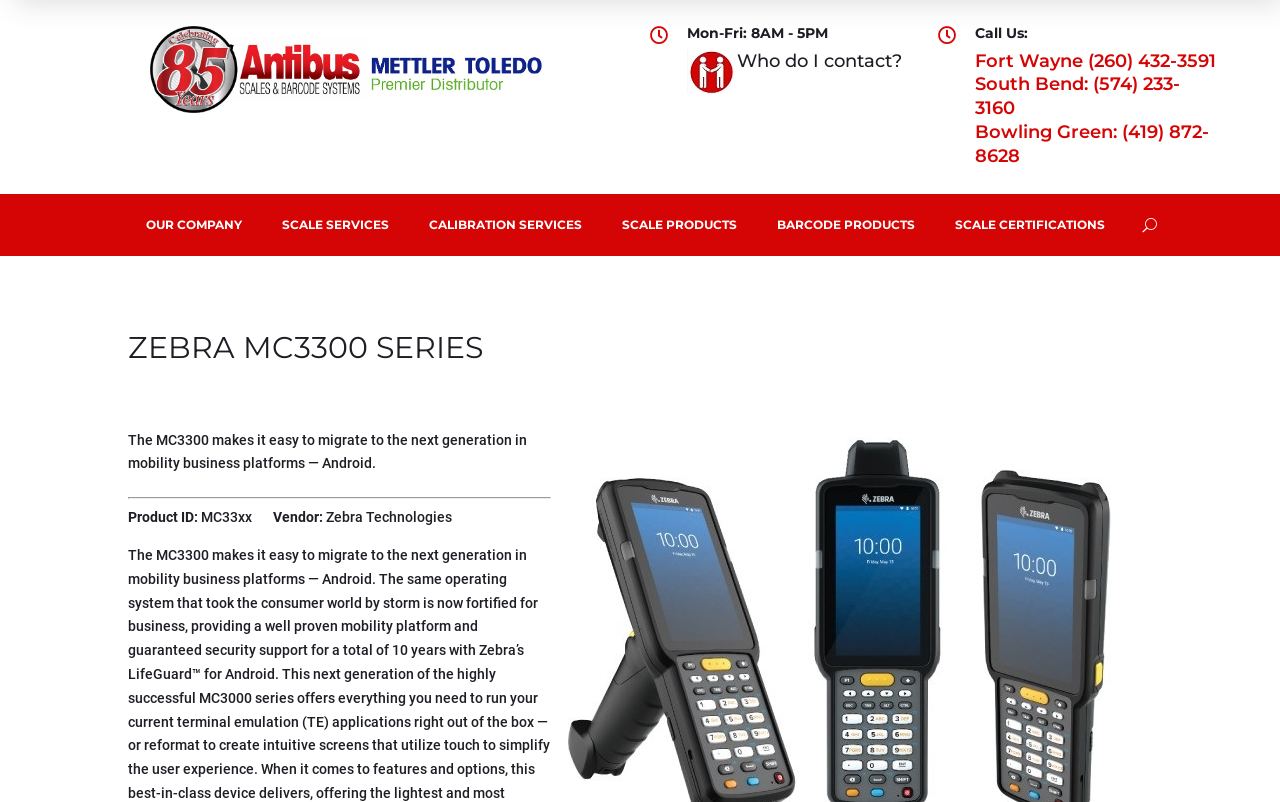Show me the bounding box coordinates of the clickable region to achieve the task as per the instruction: "Contact us through the 'Who do I contact?' link".

[0.576, 0.062, 0.705, 0.089]